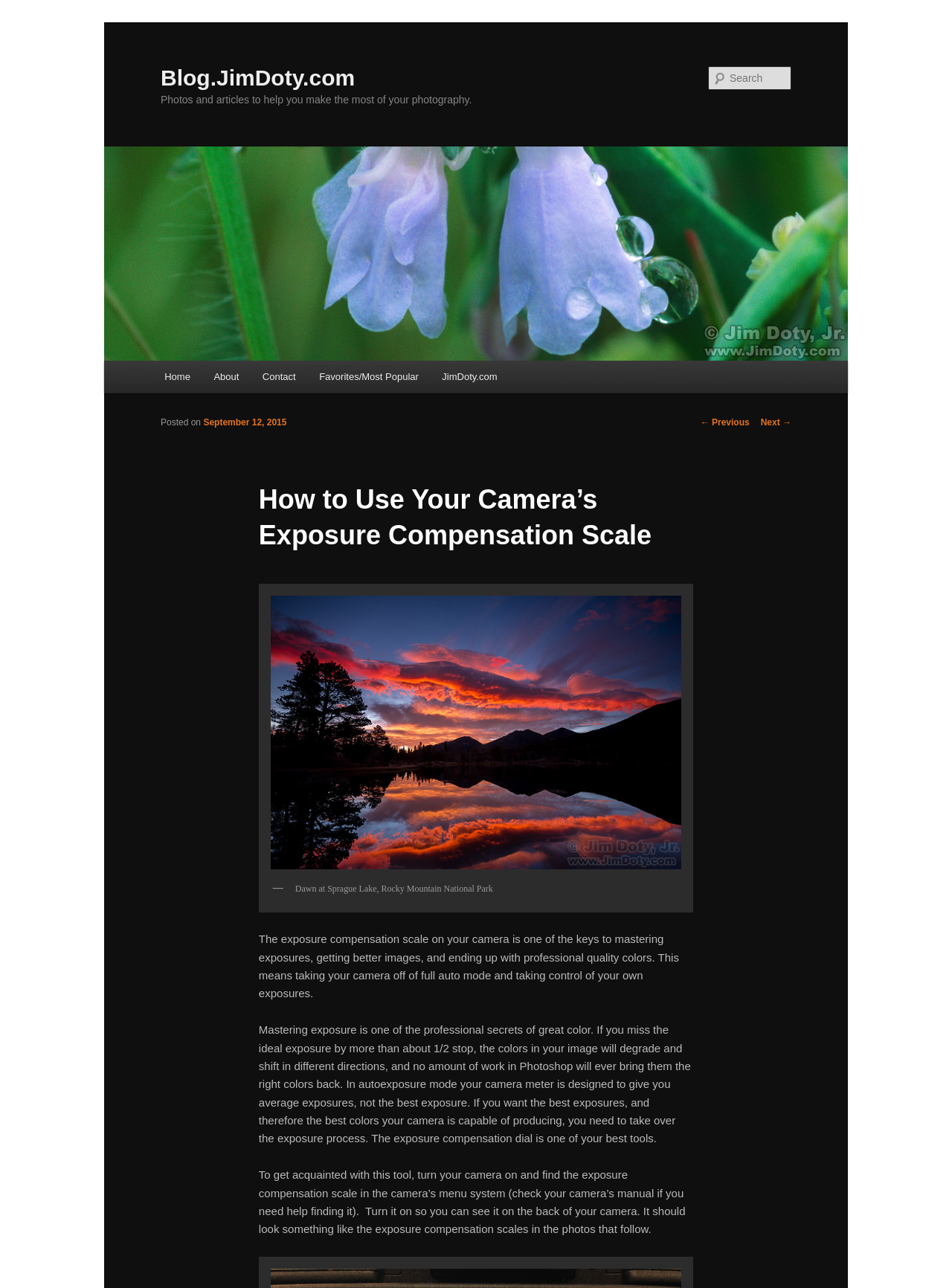What is the date of the current post?
Using the visual information from the image, give a one-word or short-phrase answer.

September 12, 2015